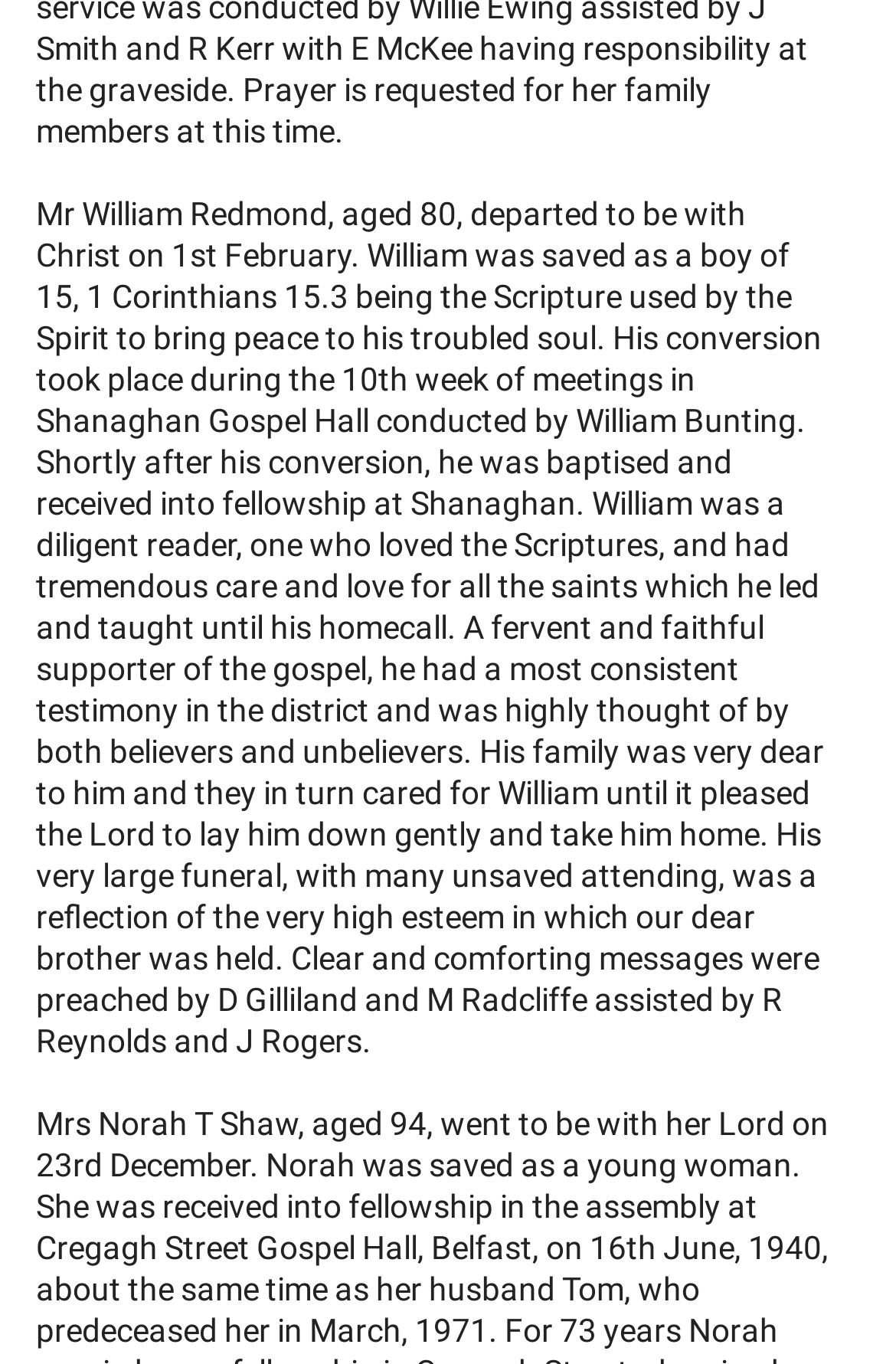What is the theme of the webpage?
Please give a well-detailed answer to the question.

I inferred the theme of the webpage by looking at the content of the links and static text elements, which appear to be related to Christianity, Bible studies, and religious meetings.